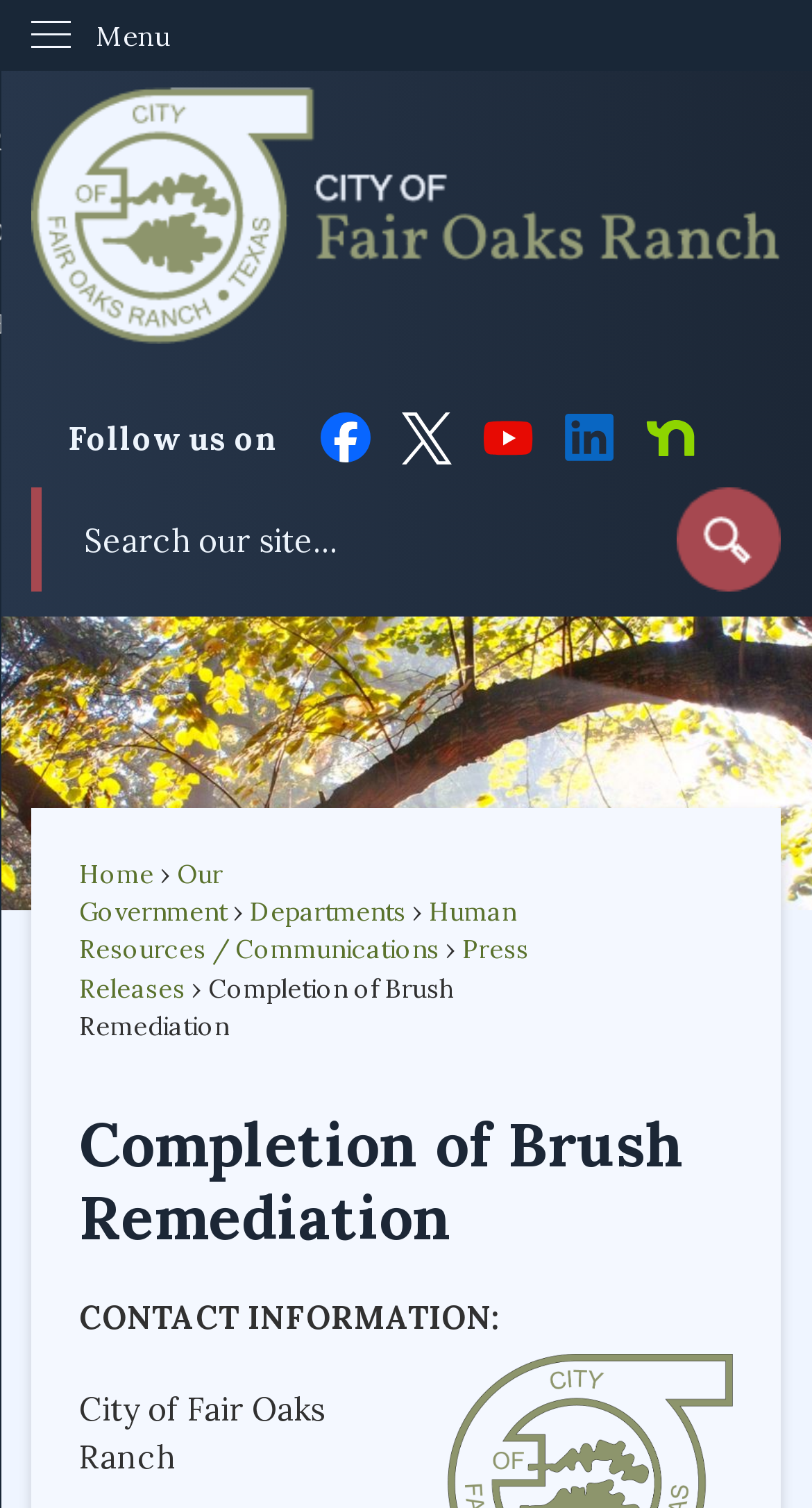Respond to the question below with a concise word or phrase:
What social media platforms are available?

Facebook, X, YouTube, Linkedin, Nextdoor